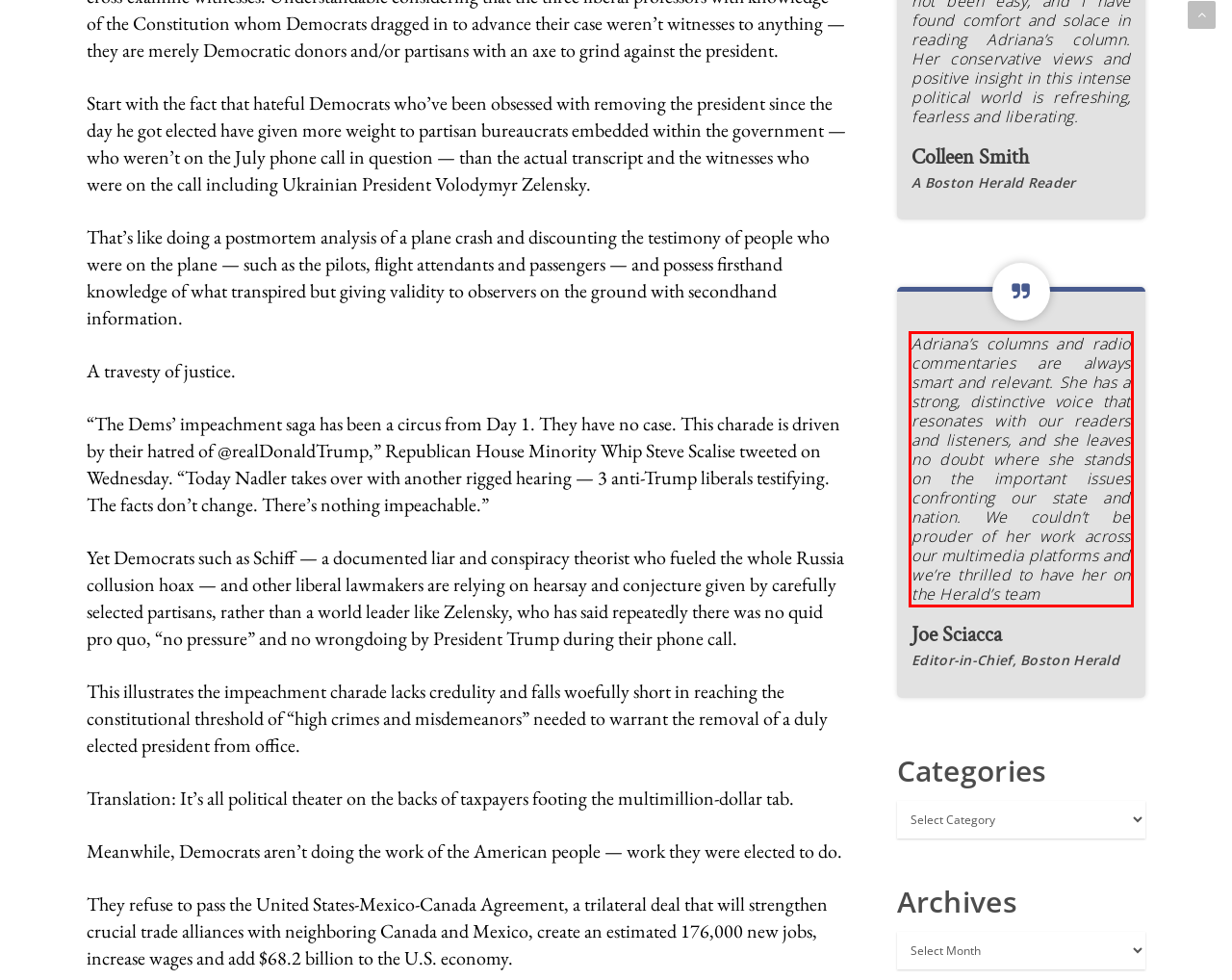You have a webpage screenshot with a red rectangle surrounding a UI element. Extract the text content from within this red bounding box.

Adriana’s columns and radio commentaries are always smart and relevant. She has a strong, distinctive voice that resonates with our readers and listeners, and she leaves no doubt where she stands on the important issues confronting our state and nation. We couldn’t be prouder of her work across our multimedia platforms and we’re thrilled to have her on the Herald’s team